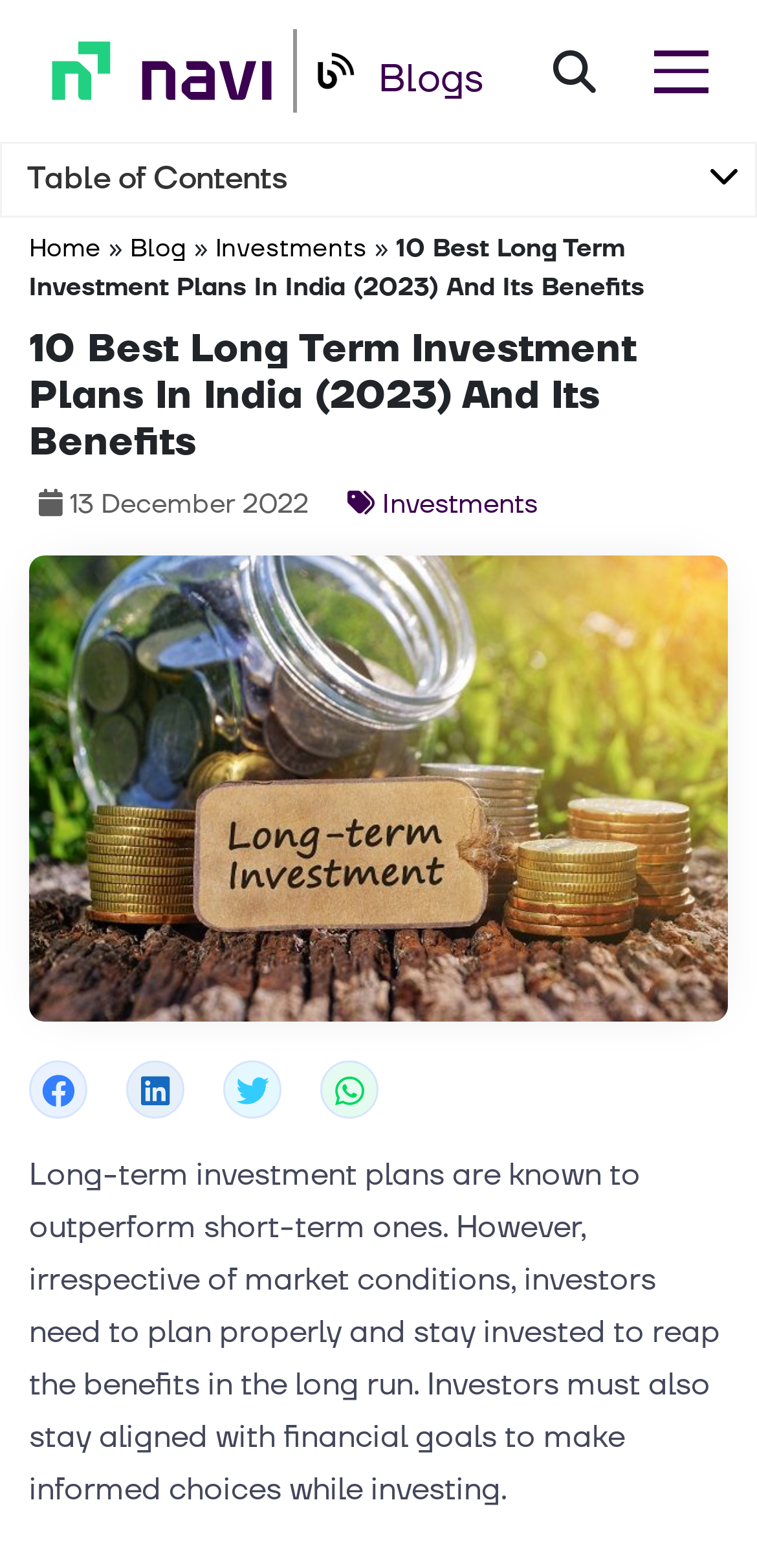Please provide a detailed answer to the question below by examining the image:
What is the benefit of long-term investment plans?

I found the benefit of long-term investment plans by reading the introductory text which states that 'Long-term investment plans are known to outperform short-term ones'.